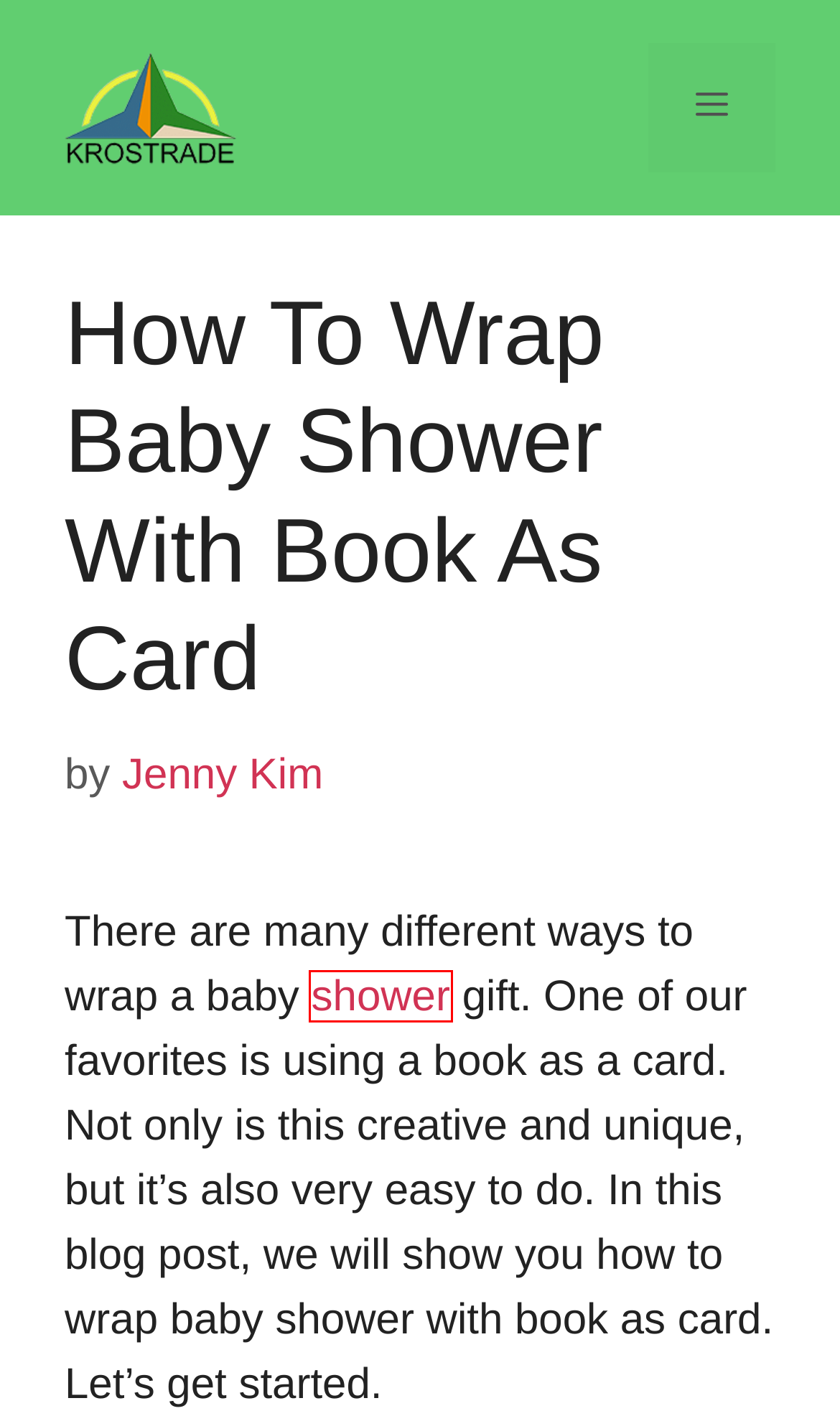Inspect the screenshot of a webpage with a red rectangle bounding box. Identify the webpage description that best corresponds to the new webpage after clicking the element inside the bounding box. Here are the candidates:
A. Krostrade - Your One-Stop Library for Home and Garden Inspiration and helpful advises
B. Can You Wear Tan To A Wedding: Dos And Don'ts - Krostrade
C. Jenny Kim, Author at Krostrade
D. What Does Baby Want Book? A New Mom's Guide - Krostrade
E. Baby books Archives - Krostrade
F. Stand Up Showers How To Give Baby A Bath? Ideas - Krostrade
G. Do You Sleep With Your Wedding Ring On - Krostrade
H. Complete Guide On Baby Shower Invitations: 7 Types - Krostrade

F